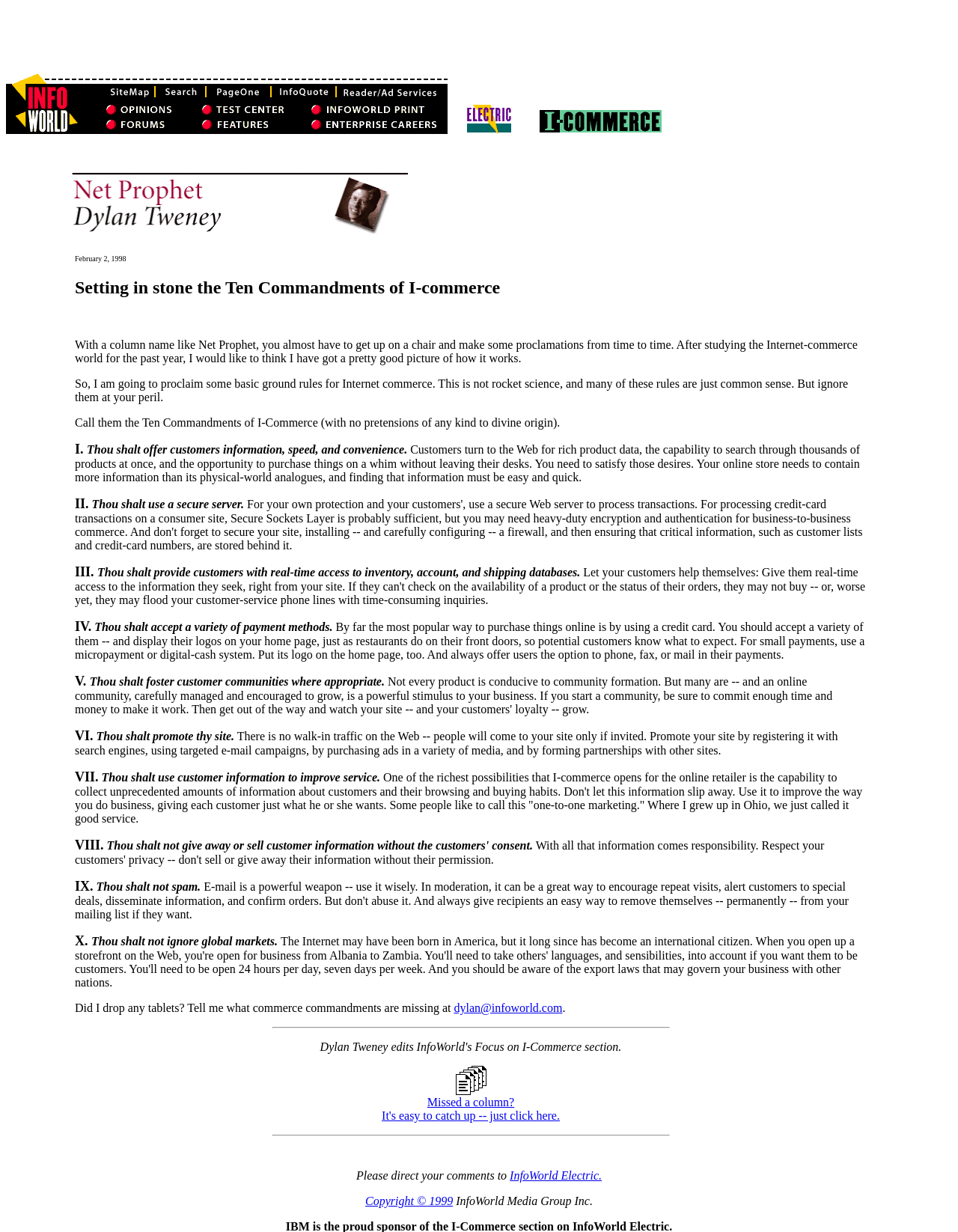What is the date of the article?
Examine the image closely and answer the question with as much detail as possible.

The date of the article is mentioned in the blockquote section as 'February 2, 1998'.